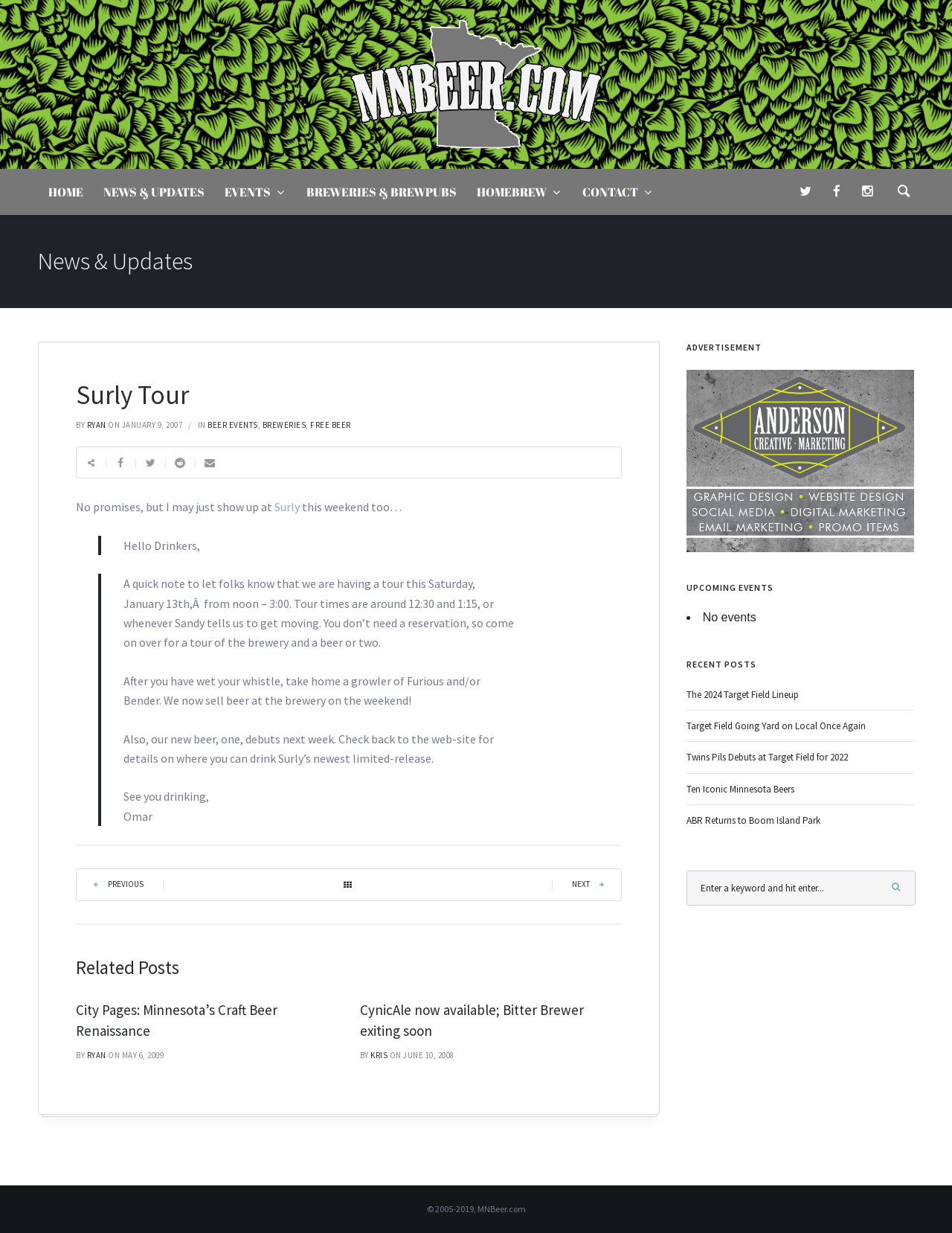Kindly determine the bounding box coordinates for the clickable area to achieve the given instruction: "View the NEXT page".

[0.601, 0.713, 0.645, 0.721]